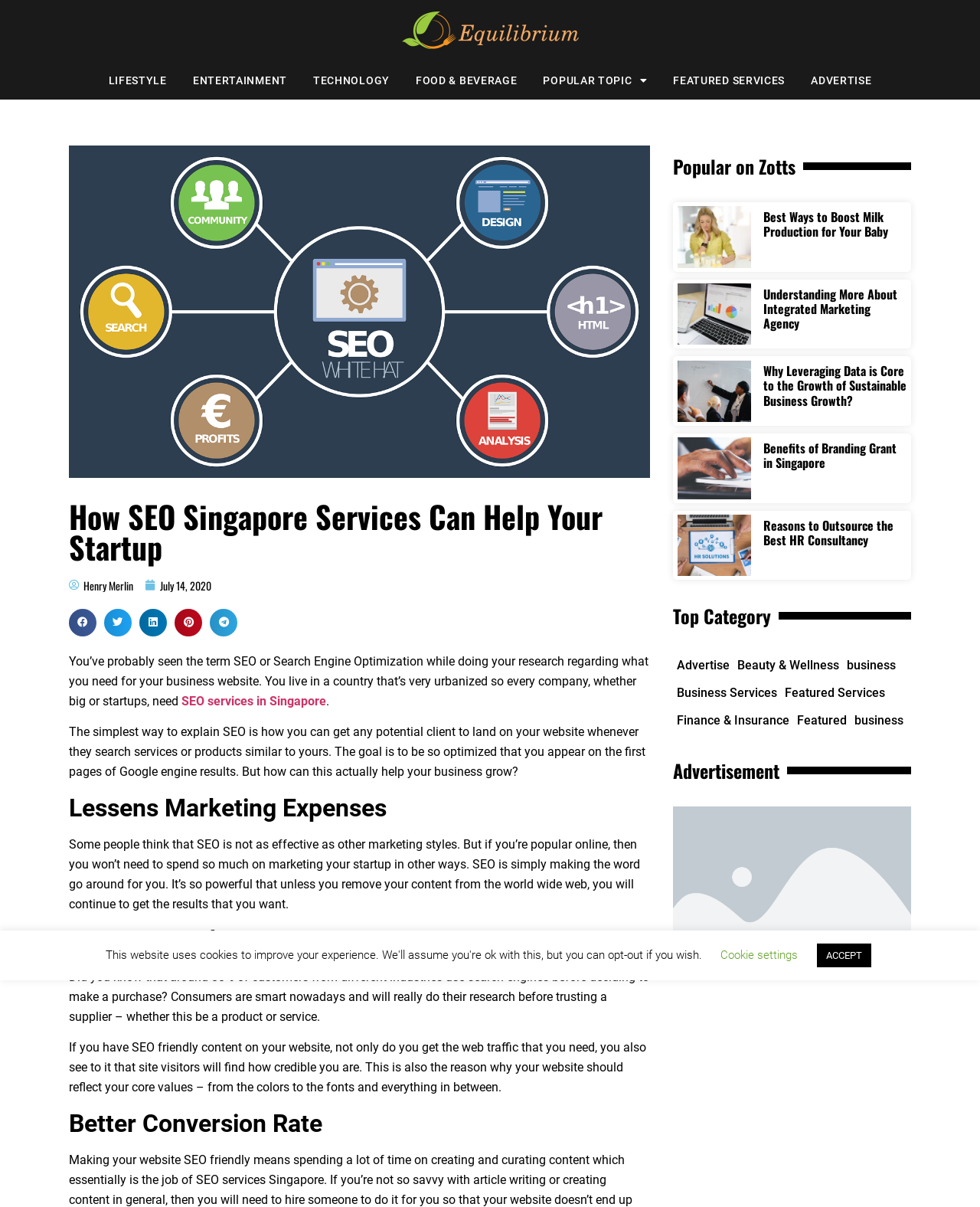Determine the bounding box coordinates for the region that must be clicked to execute the following instruction: "Share on facebook".

[0.07, 0.504, 0.098, 0.527]